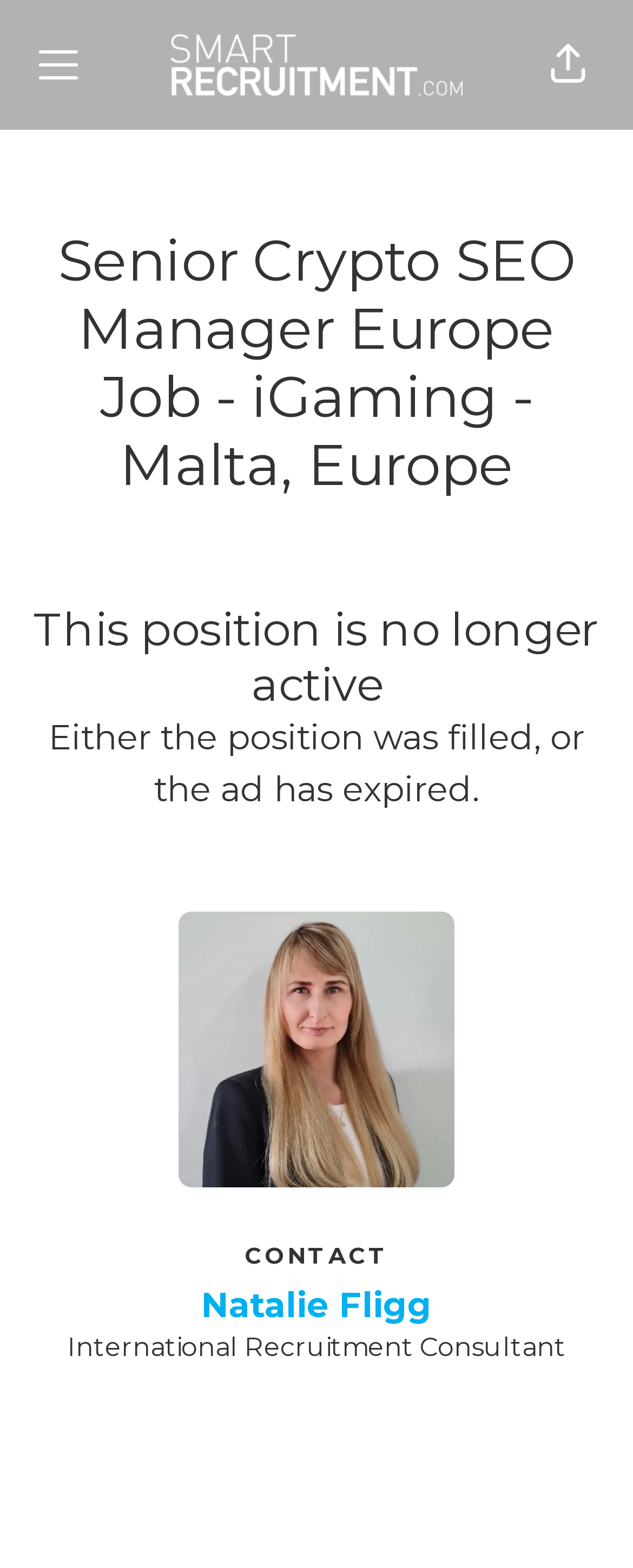Answer the question in a single word or phrase:
What is the status of the job posting?

No longer active